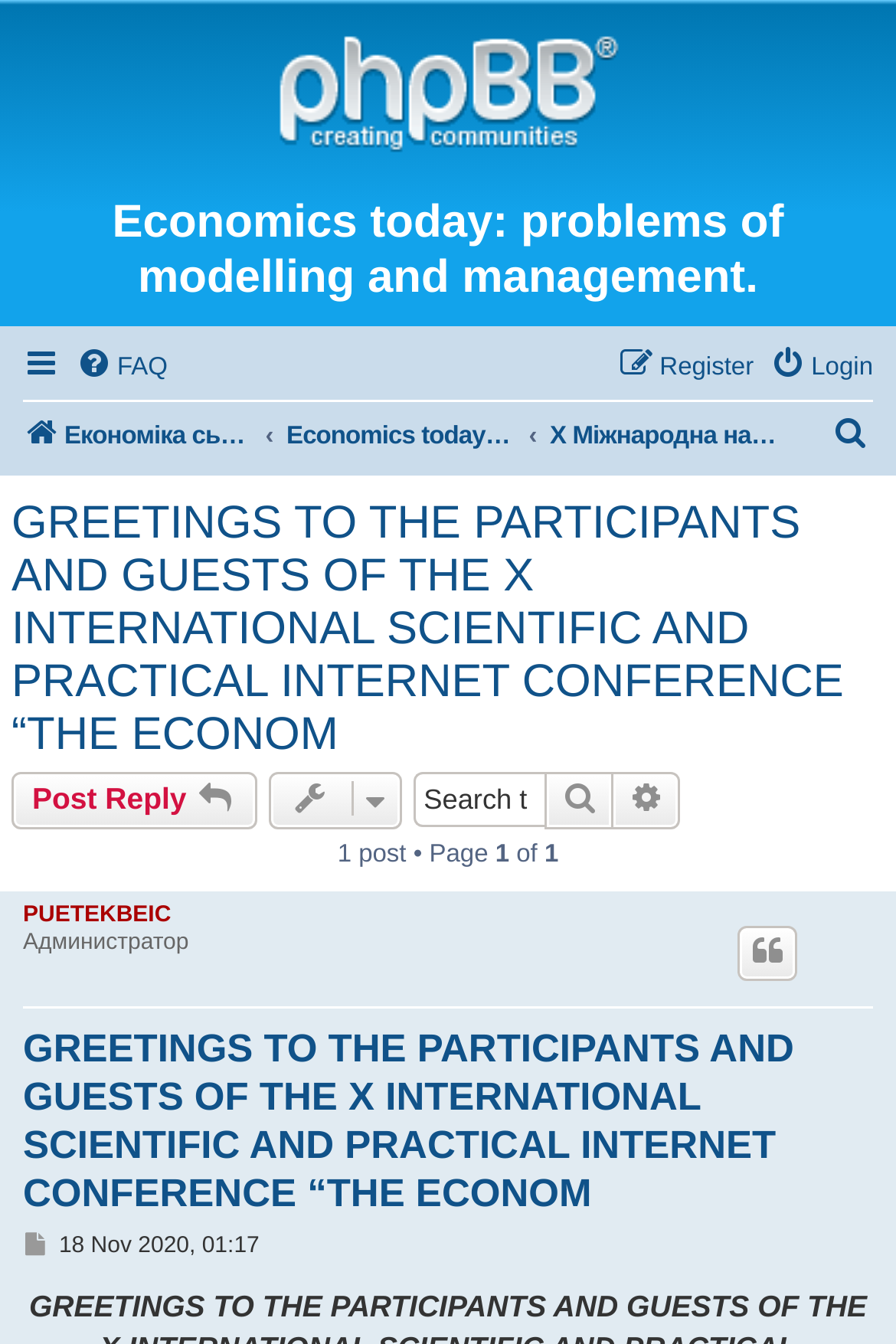Can you identify the bounding box coordinates of the clickable region needed to carry out this instruction: 'Quote a post'? The coordinates should be four float numbers within the range of 0 to 1, stated as [left, top, right, bottom].

[0.823, 0.688, 0.89, 0.729]